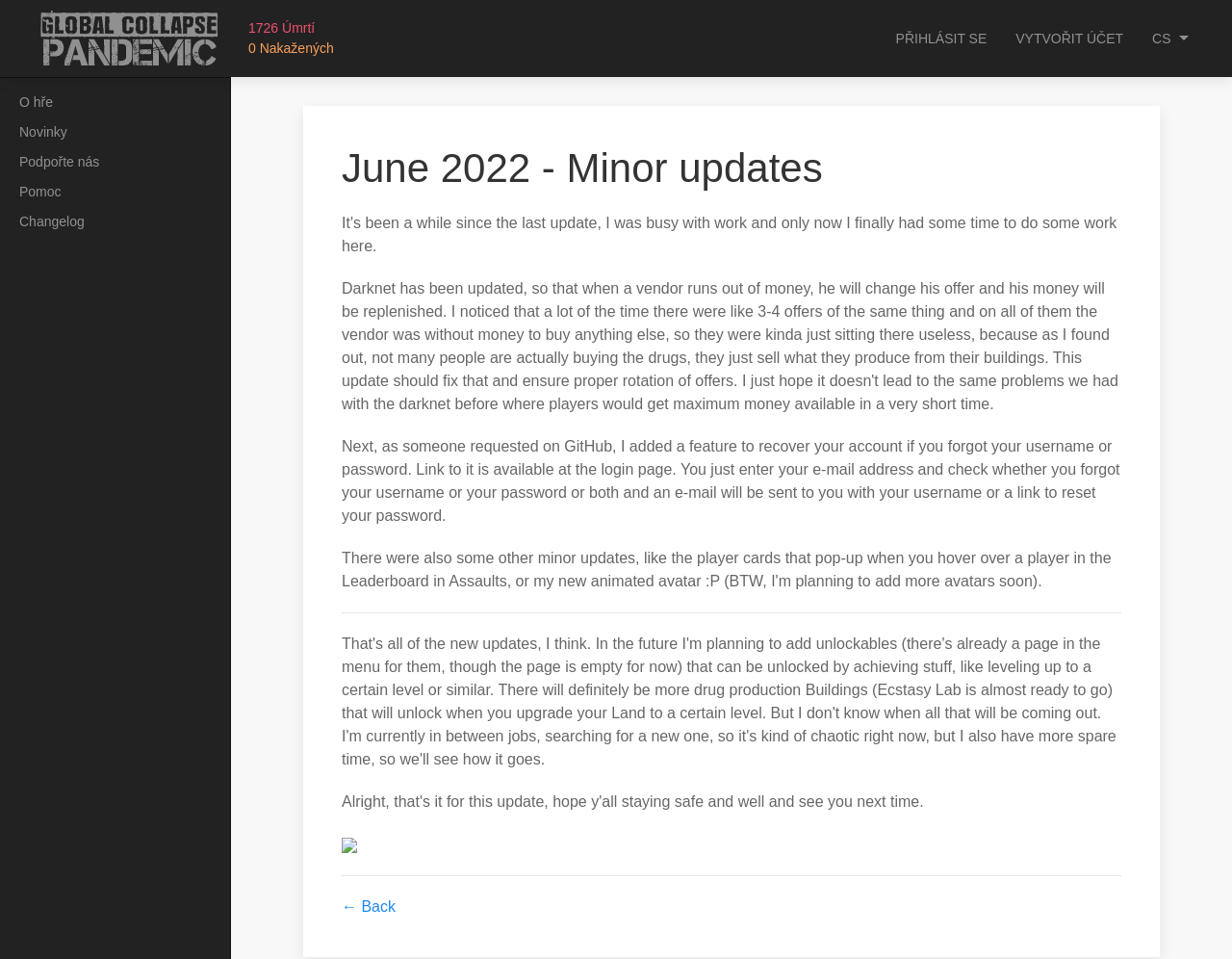Summarize the contents and layout of the webpage in detail.

The webpage appears to be a blog or news article page, with a focus on updates and changes to a game or system. At the top left, there is a logo link, accompanied by a small image. To the right of the logo, there is a heading that reads "1726 Úmrtí 0 Nakažených", which seems to be a statistic or title.

In the top right corner, there are three links: "PŘIHLÁSIT SE" (Register), "VYTVOŘIT ÚČET" (Create Account), and a language selection button with a Czech flag icon. Below these links, there is a navigation menu with five links: "O hře" (About the Game), "Novinky" (News), "Podpořte nás" (Support Us), "Pomoc" (Help), and "Changelog".

The main content of the page is an article with the title "June 2022 - Minor updates". The article discusses a new feature that allows users to recover their account if they forgot their username or password. The text explains how the feature works and provides a link to the login page where users can access it.

Below the article text, there is a horizontal separator line, followed by a small image. Another horizontal separator line appears below the image, and at the very bottom of the page, there is a "← Back" link.